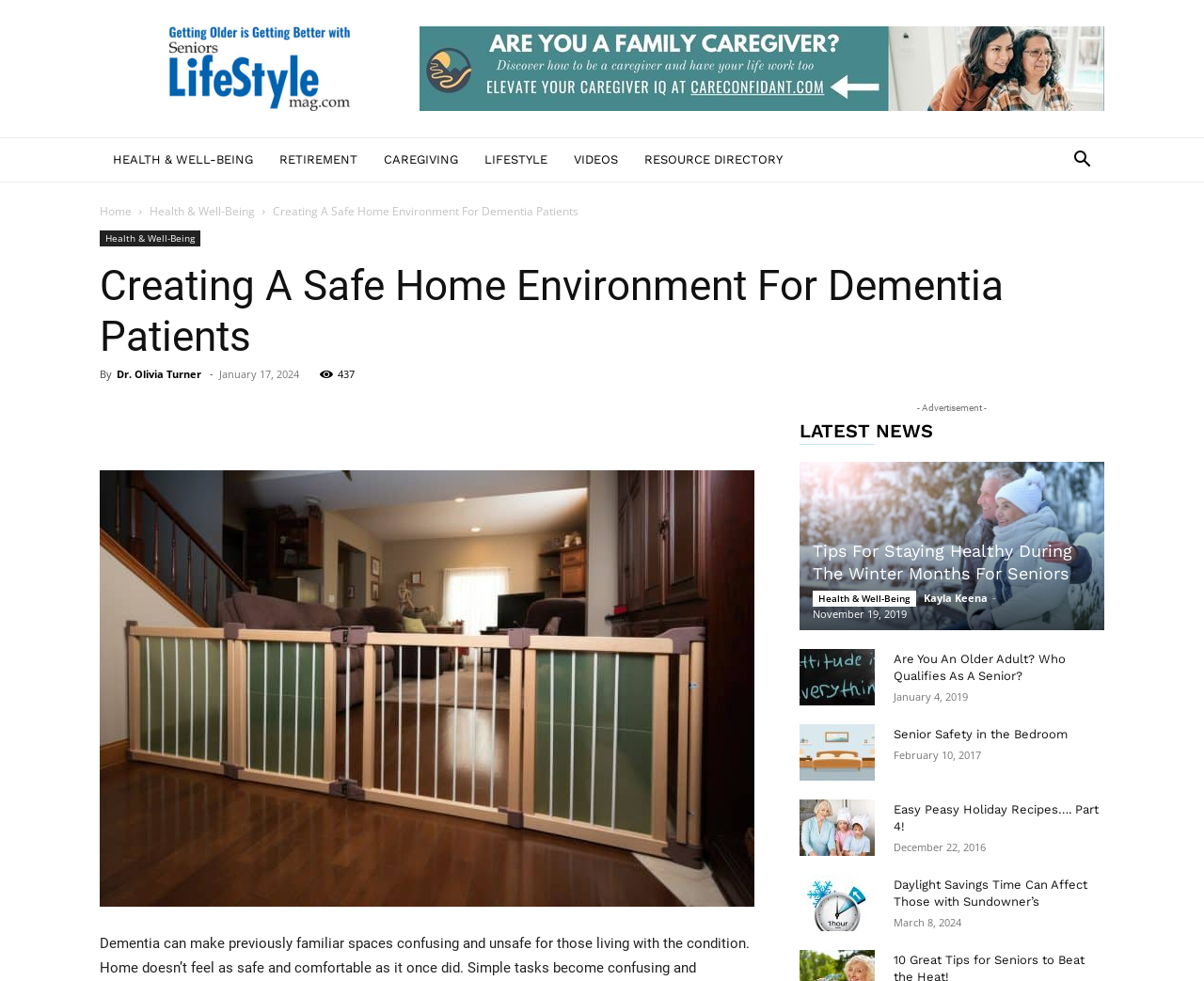How many articles are listed under 'LATEST NEWS'?
Look at the image and respond with a single word or a short phrase.

5